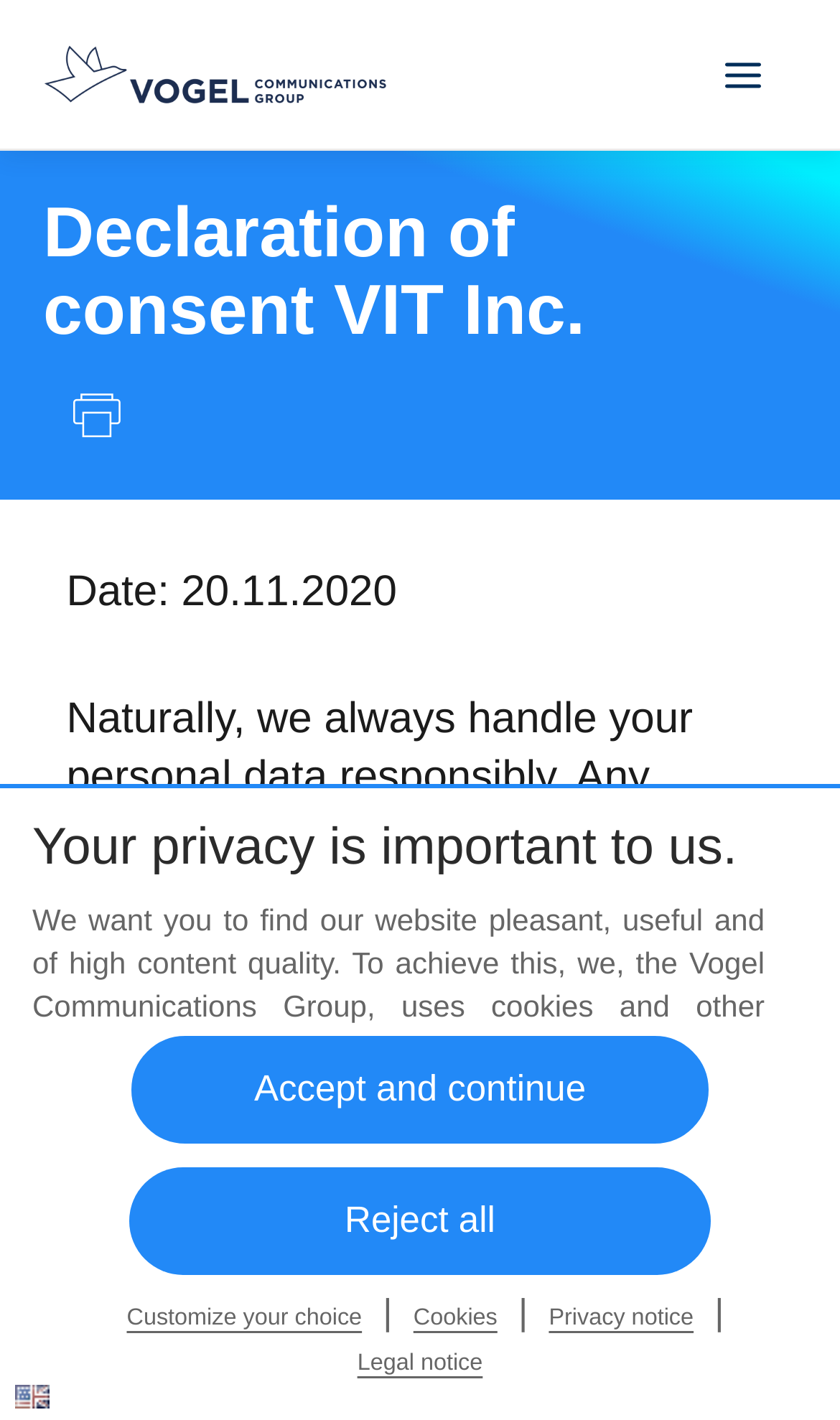From the given element description: "Customize your choice", find the bounding box for the UI element. Provide the coordinates as four float numbers between 0 and 1, in the order [left, top, right, bottom].

[0.138, 0.914, 0.444, 0.945]